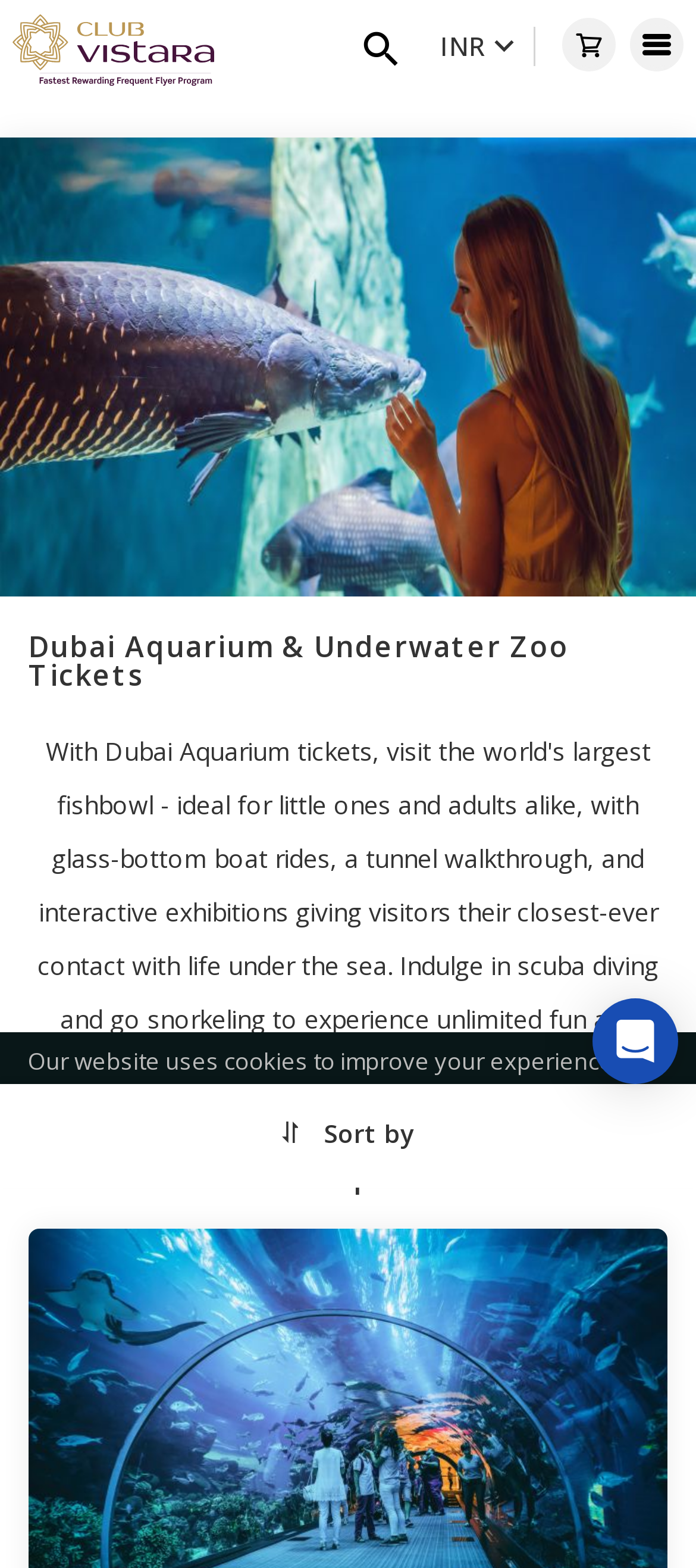What is the current currency?
Using the screenshot, give a one-word or short phrase answer.

INR